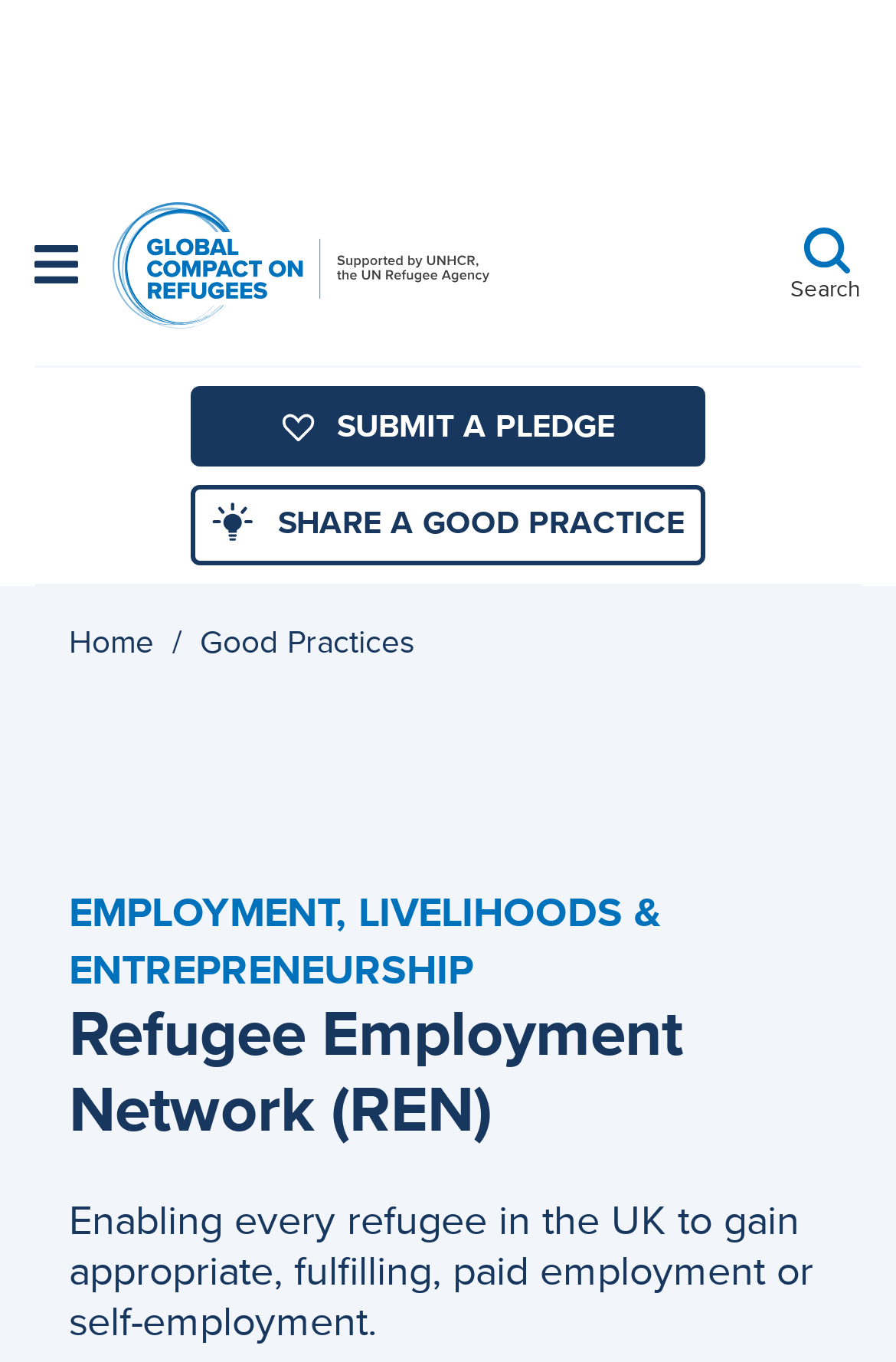Identify the title of the webpage and provide its text content.

Refugee Employment Network (REN)